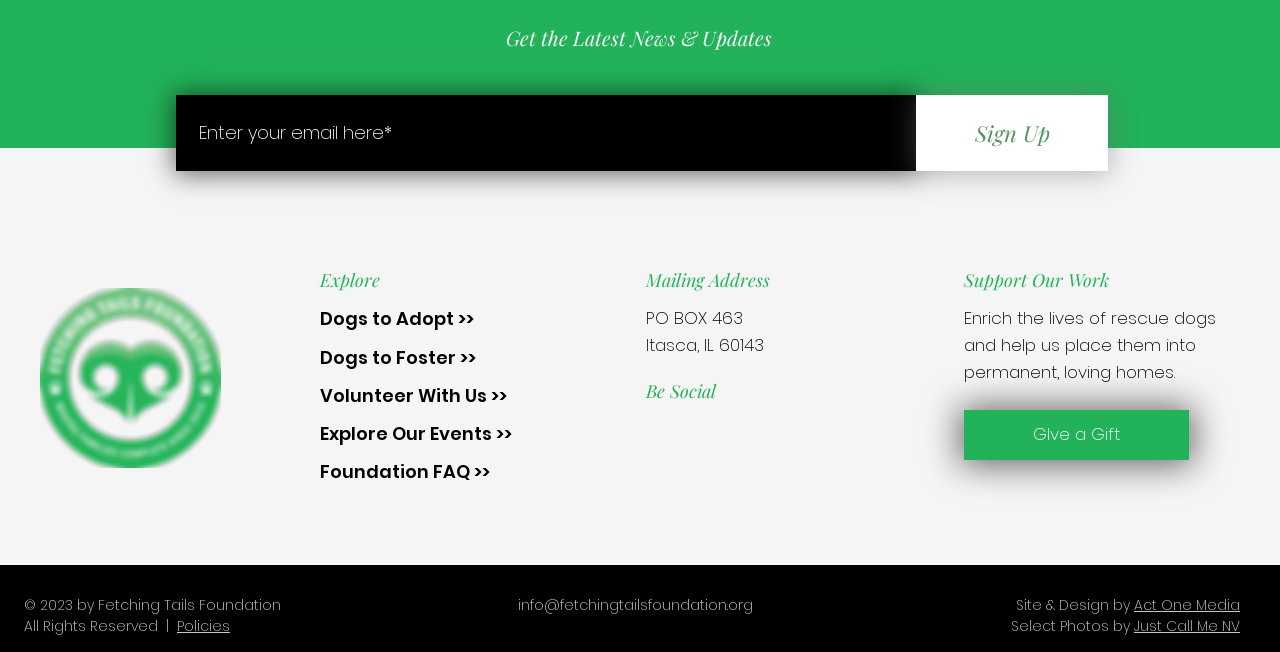Based on the image, please elaborate on the answer to the following question:
What is the organization's mailing address?

I found the mailing address by looking at the section with the heading 'Mailing Address' which contains two static text elements, one with the text 'PO BOX 463' and another with the text 'Itasca, IL 60143'.